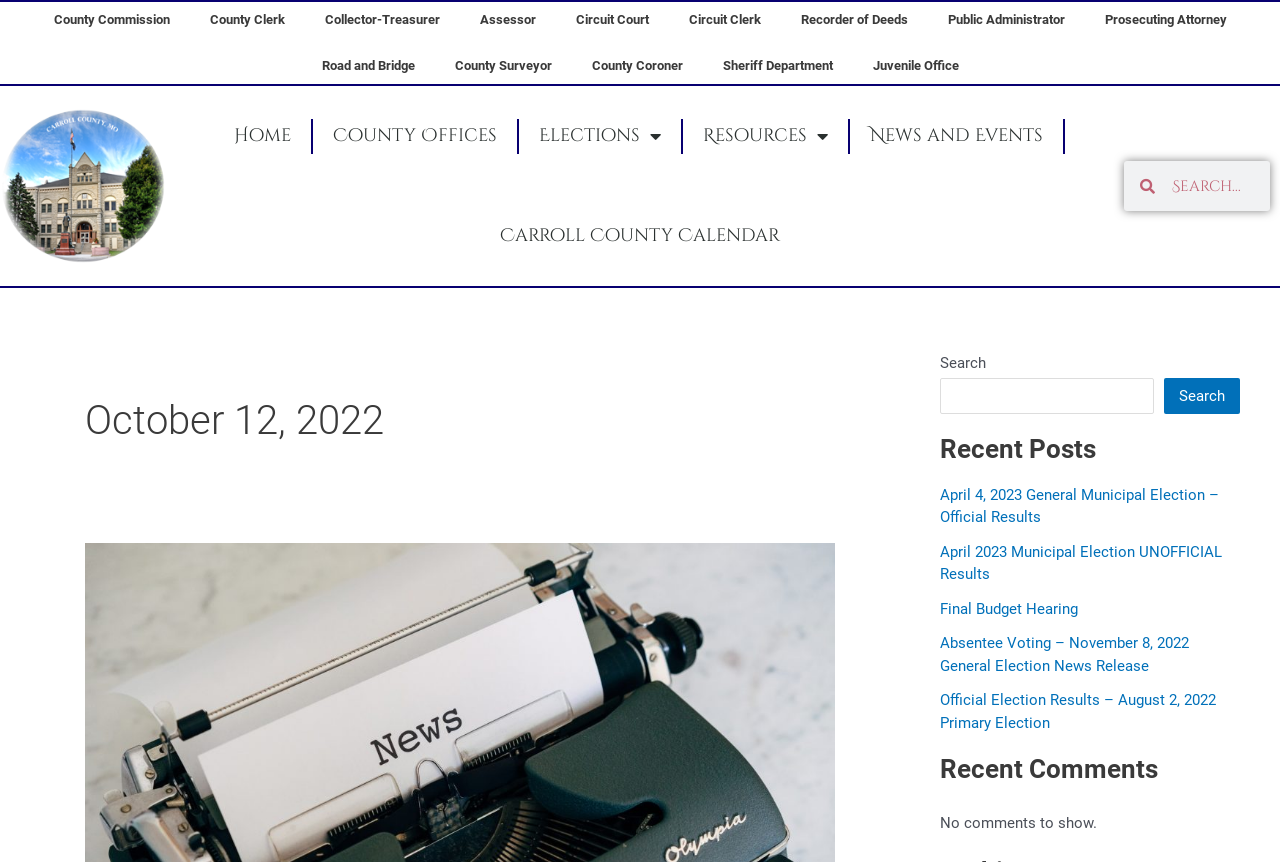Kindly respond to the following question with a single word or a brief phrase: 
How many search boxes are on the page?

2